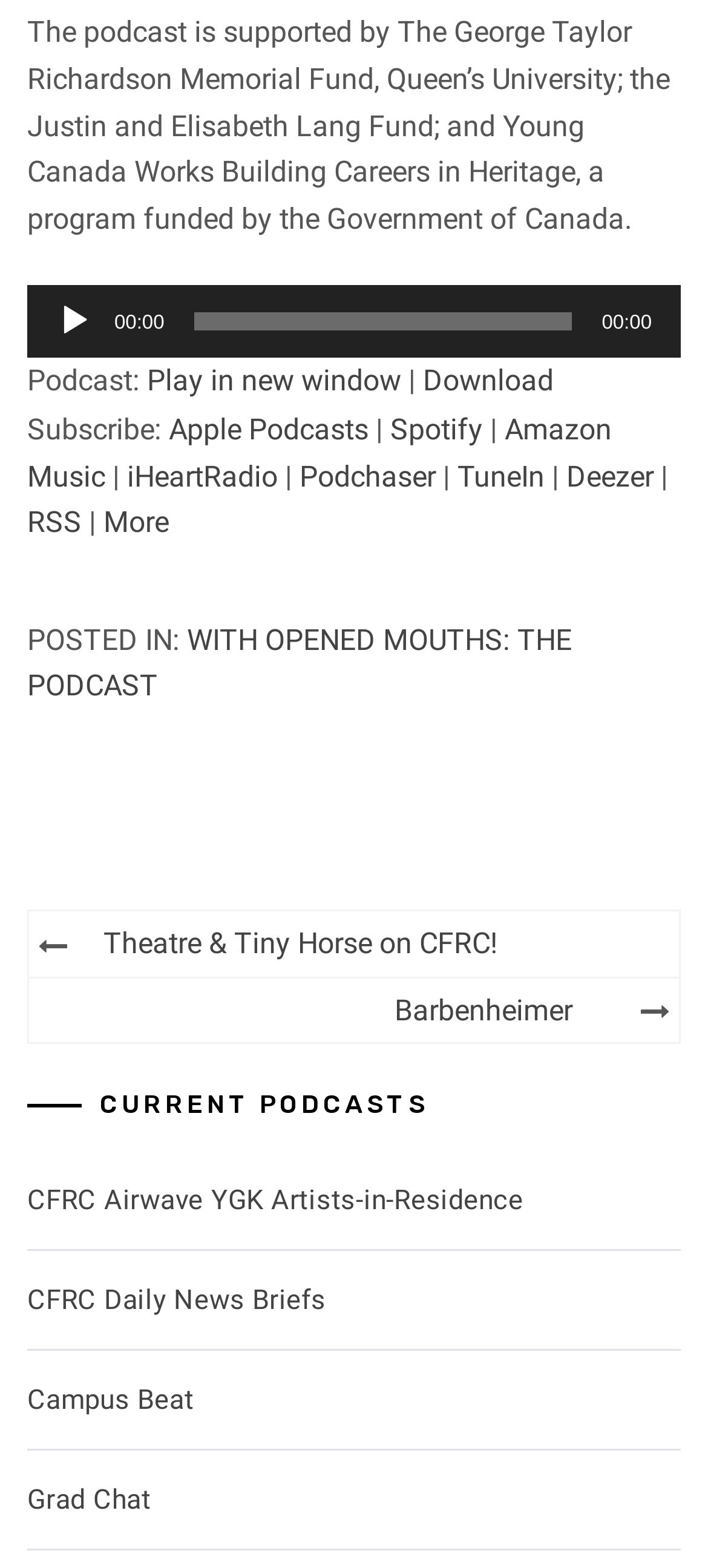What is the name of the podcast?
Please ensure your answer to the question is detailed and covers all necessary aspects.

The name of the podcast can be found in the footer section of the webpage, where it is written as 'POSTED IN: WITH OPENED MOUTHS: THE PODCAST'.